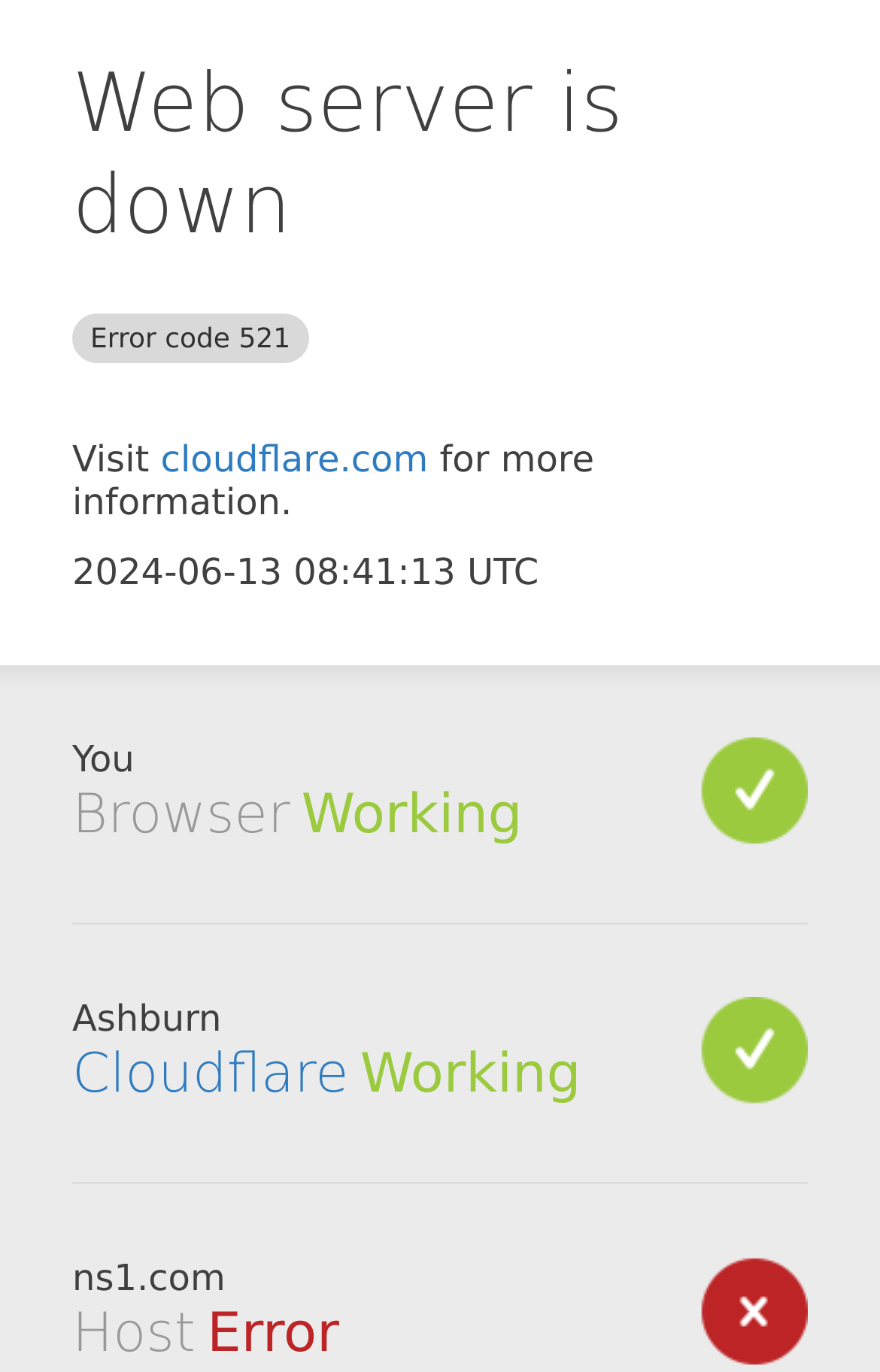Using the given description, provide the bounding box coordinates formatted as (top-left x, top-left y, bottom-right x, bottom-right y), with all values being floating point numbers between 0 and 1. Description: Cloudflare

[0.082, 0.76, 0.396, 0.806]